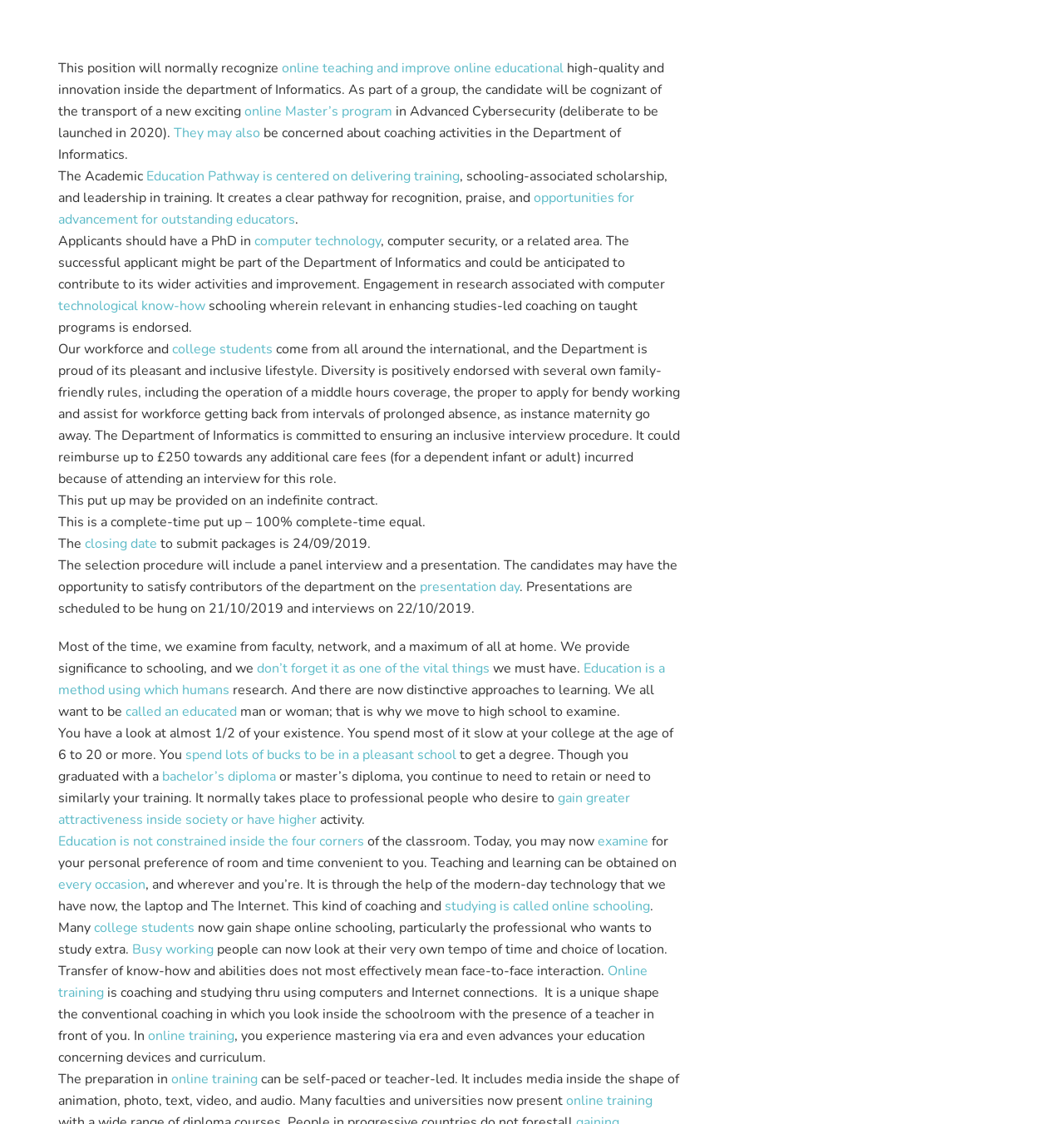Locate the coordinates of the bounding box for the clickable region that fulfills this instruction: "find out about the online teaching and improve online educational".

[0.265, 0.053, 0.53, 0.069]